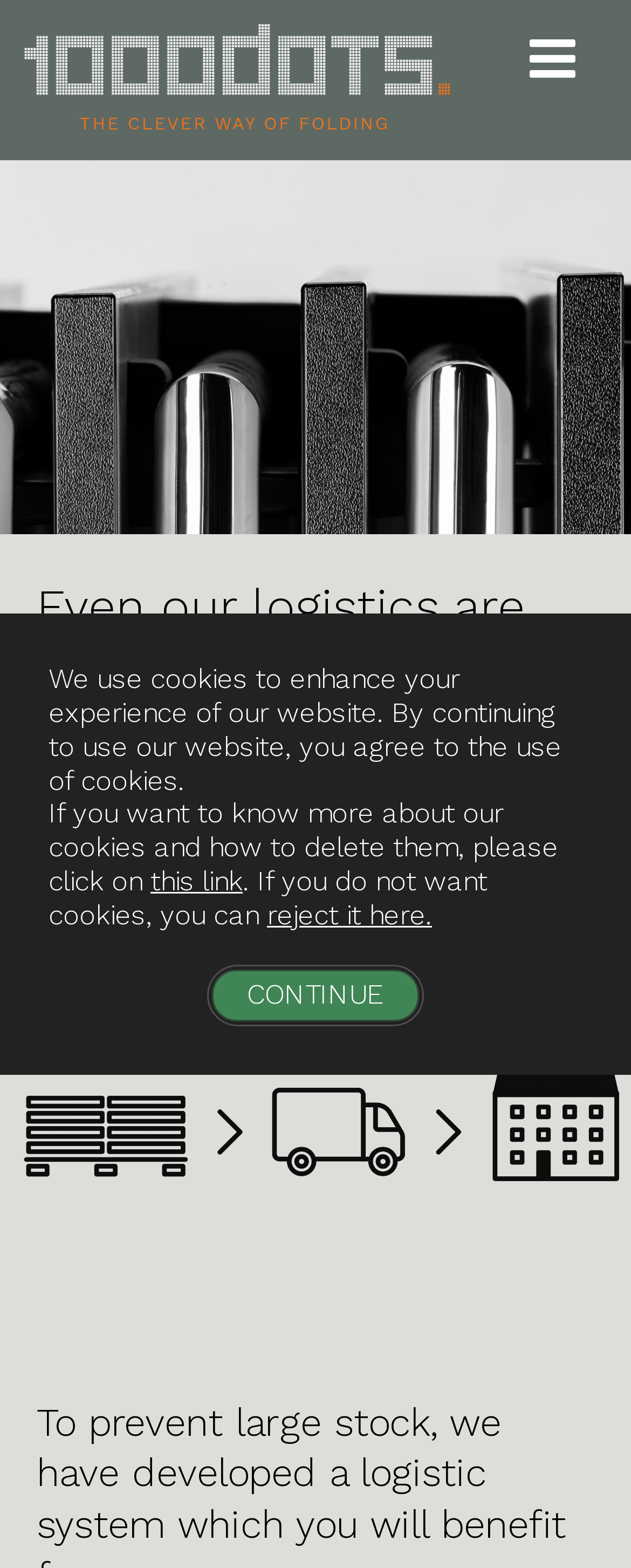Using the information in the image, give a comprehensive answer to the question: 
What is the call-to-action on the webpage?

The call-to-action on the webpage is to contact the company, as indicated by the heading 'Thinking that 4 years of innovation would make our tables expensive? Think again. Contact us and you’ll see'.